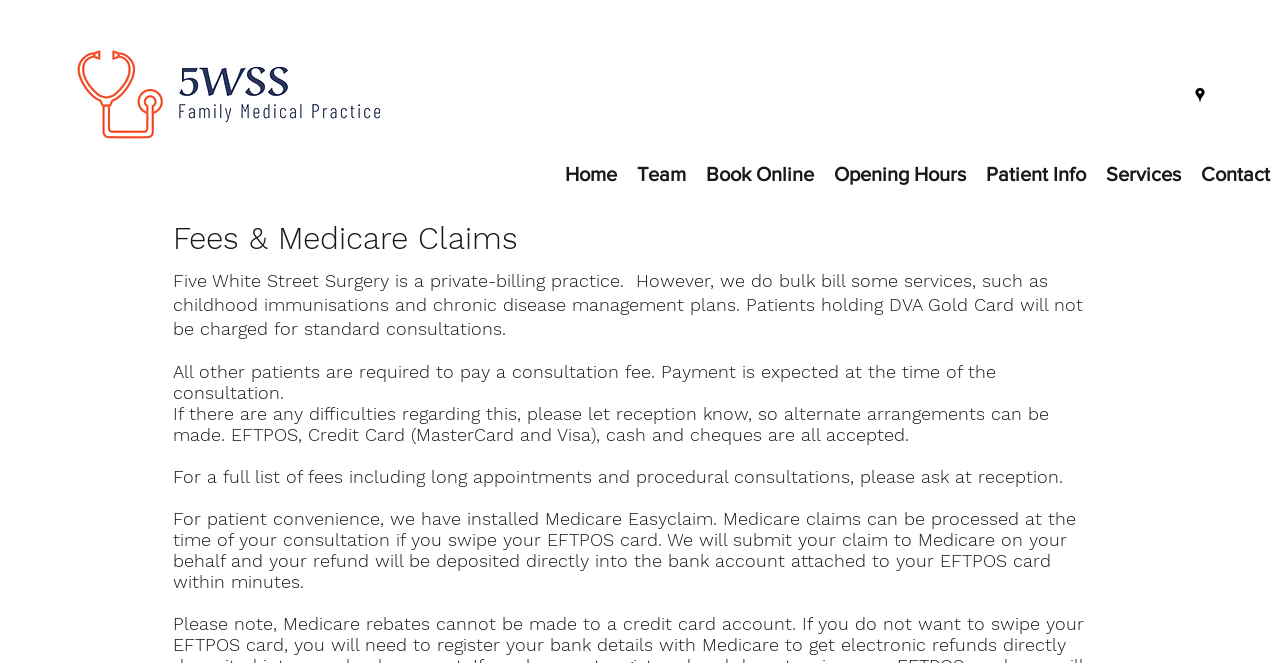Answer briefly with one word or phrase:
What services are bulk billed?

Childhood immunisations, chronic disease management plans